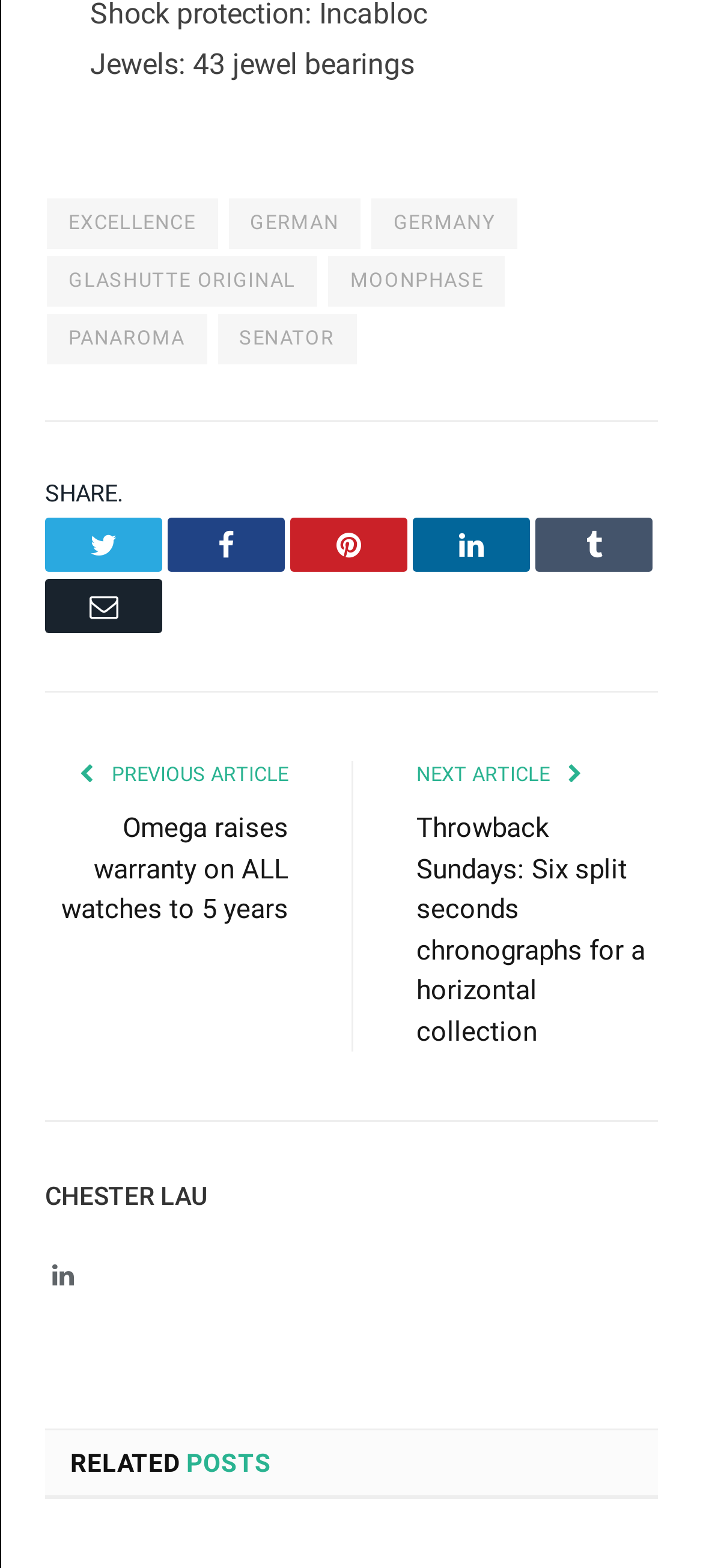Determine the bounding box coordinates of the clickable region to execute the instruction: "Read Omega raises warranty on ALL watches to 5 years". The coordinates should be four float numbers between 0 and 1, denoted as [left, top, right, bottom].

[0.087, 0.518, 0.41, 0.59]